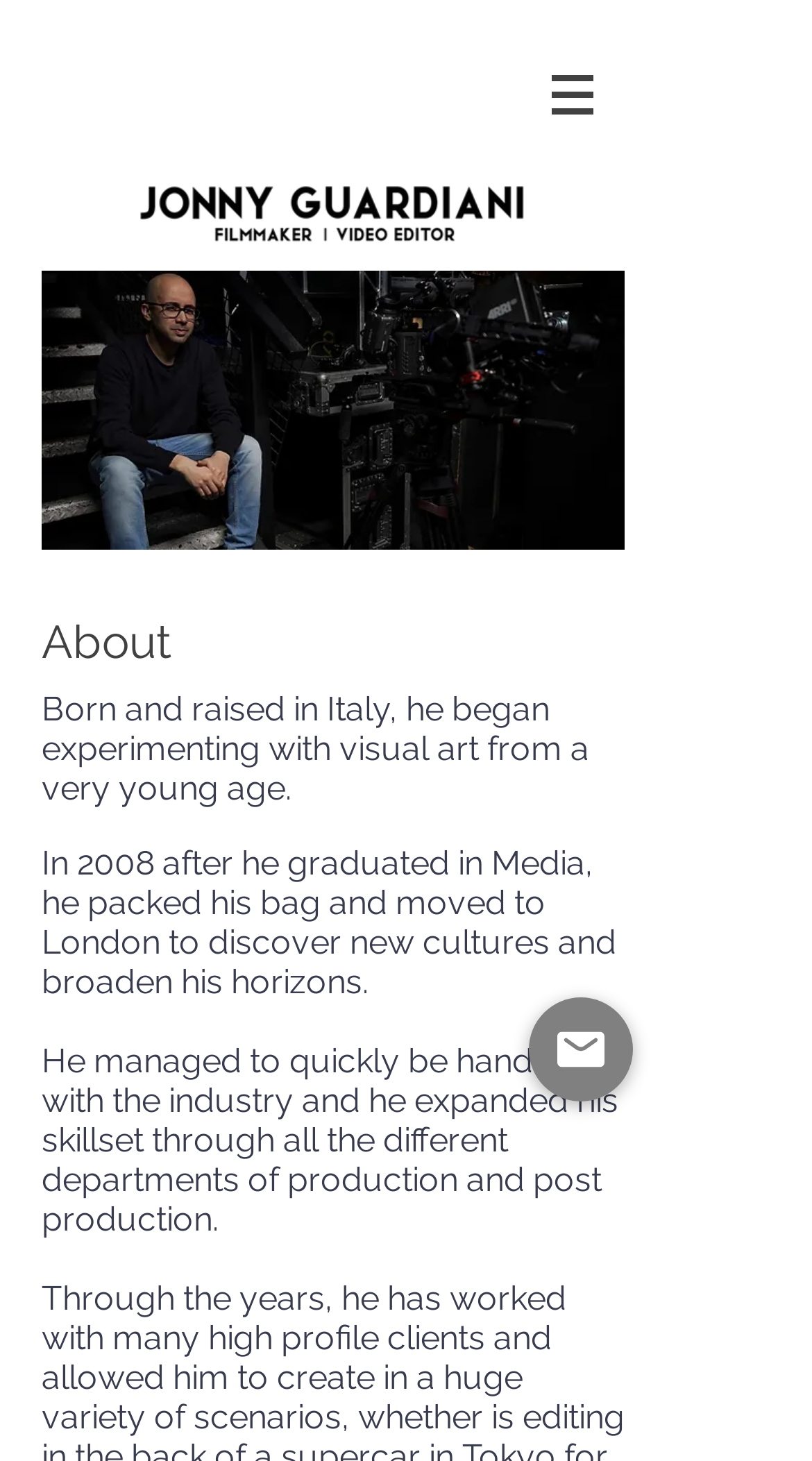Identify the bounding box of the HTML element described as: "Email".

[0.651, 0.683, 0.779, 0.754]